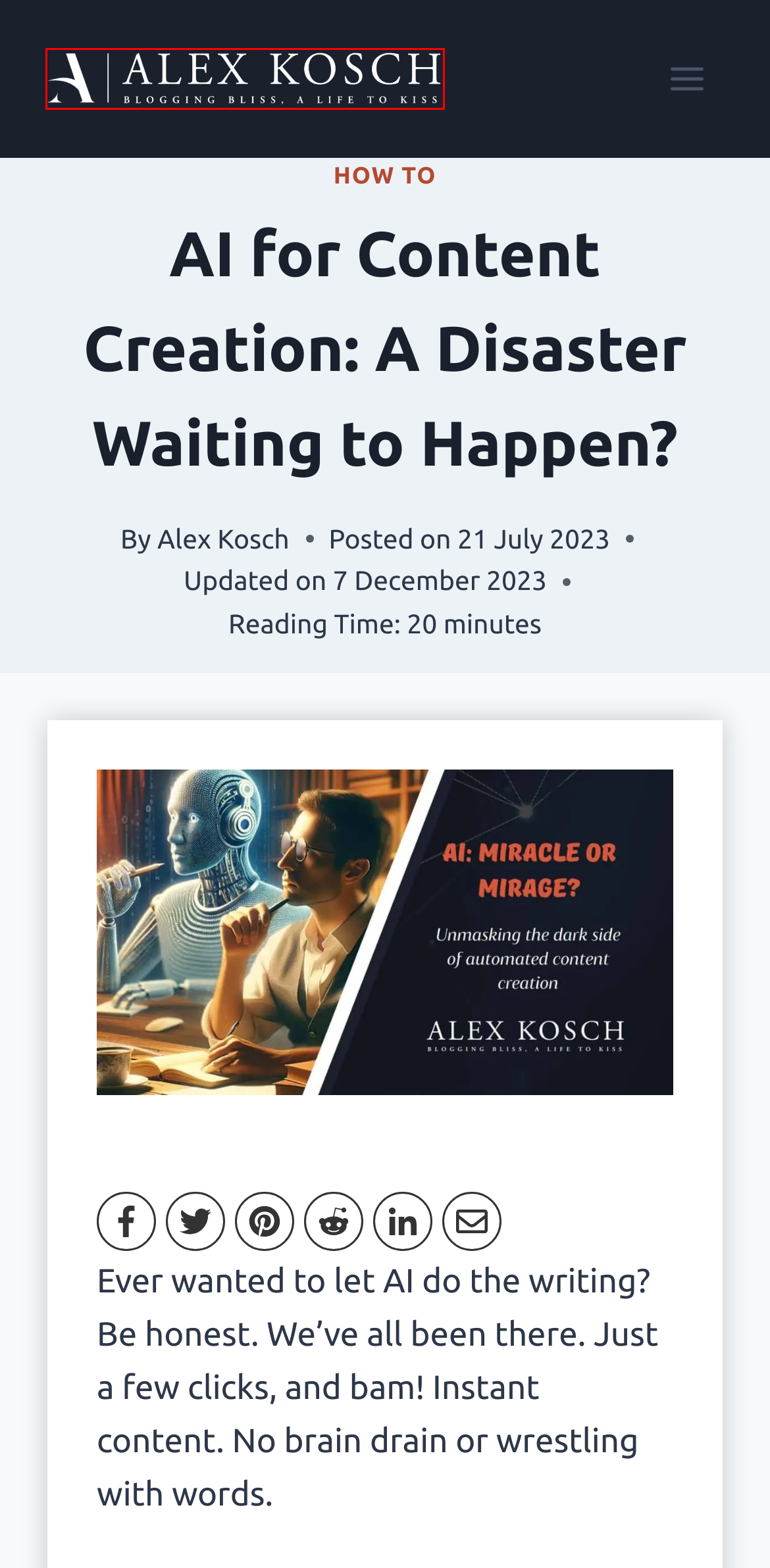Given a webpage screenshot with a red bounding box around a UI element, choose the webpage description that best matches the new webpage after clicking the element within the bounding box. Here are the candidates:
A. Home - alexkosch.com
B. WordAI Review: Undetectable Mode (12 Real-Life Tests) - alexkosch.com
C. [2301.10416] AI vs. Human -- Differentiation Analysis of Scientific Content Generation
D. Winston AI Review: 15 Tests vs Originality AI
E. Best GPT-4-powered AI Writing Tools (3 out of 5 tested) - alexkosch.com
F. How to - alexkosch.com
G. 9 Steps to Blending AI & Human Content - alexkosch.com
H. Best Tools to Make AI Content Undetectable (4 out of 8 chosen) - alexkosch.com

A